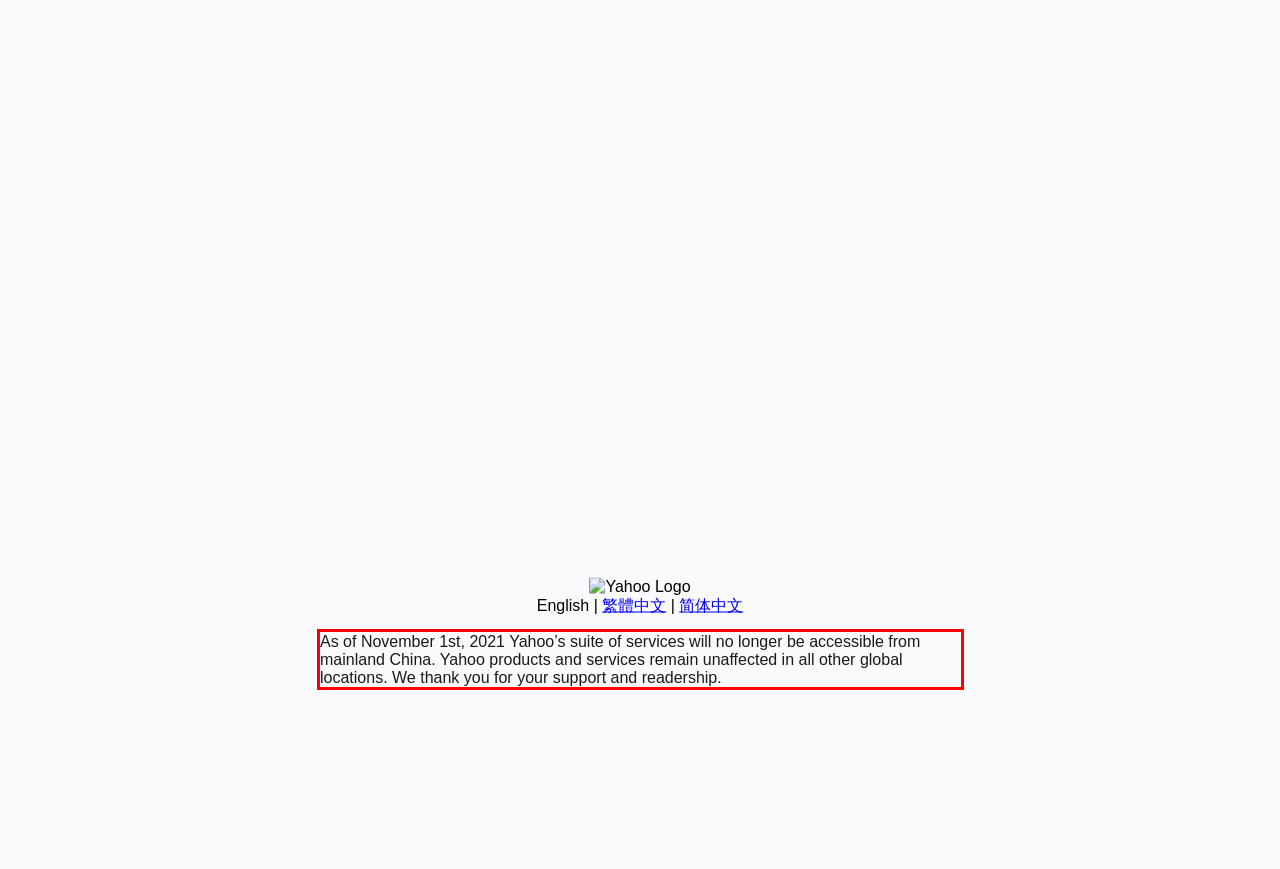Using the provided webpage screenshot, recognize the text content in the area marked by the red bounding box.

As of November 1st, 2021 Yahoo’s suite of services will no longer be accessible from mainland China. Yahoo products and services remain unaffected in all other global locations. We thank you for your support and readership.